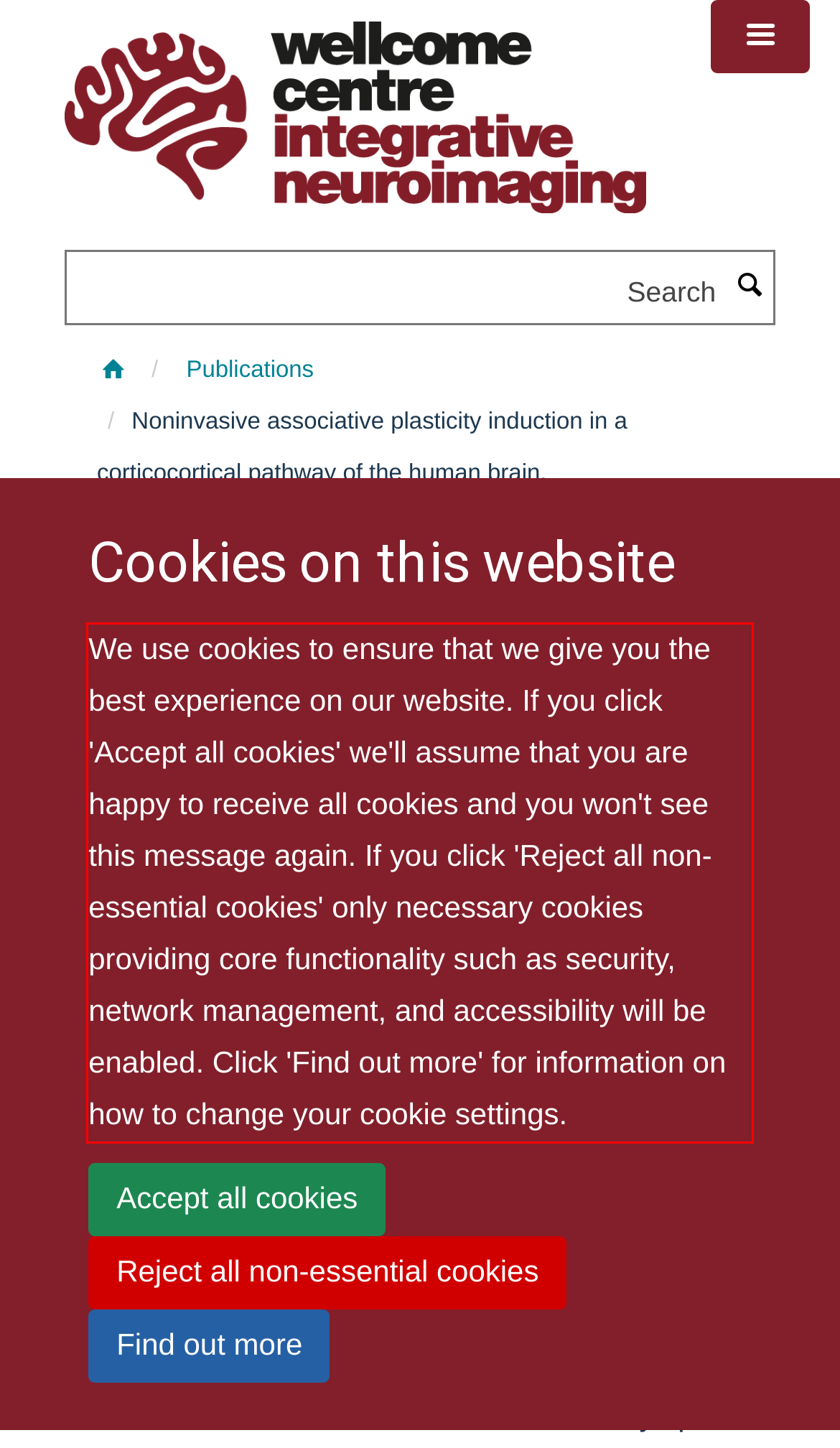You have a screenshot of a webpage with a red bounding box. Identify and extract the text content located inside the red bounding box.

We use cookies to ensure that we give you the best experience on our website. If you click 'Accept all cookies' we'll assume that you are happy to receive all cookies and you won't see this message again. If you click 'Reject all non-essential cookies' only necessary cookies providing core functionality such as security, network management, and accessibility will be enabled. Click 'Find out more' for information on how to change your cookie settings.